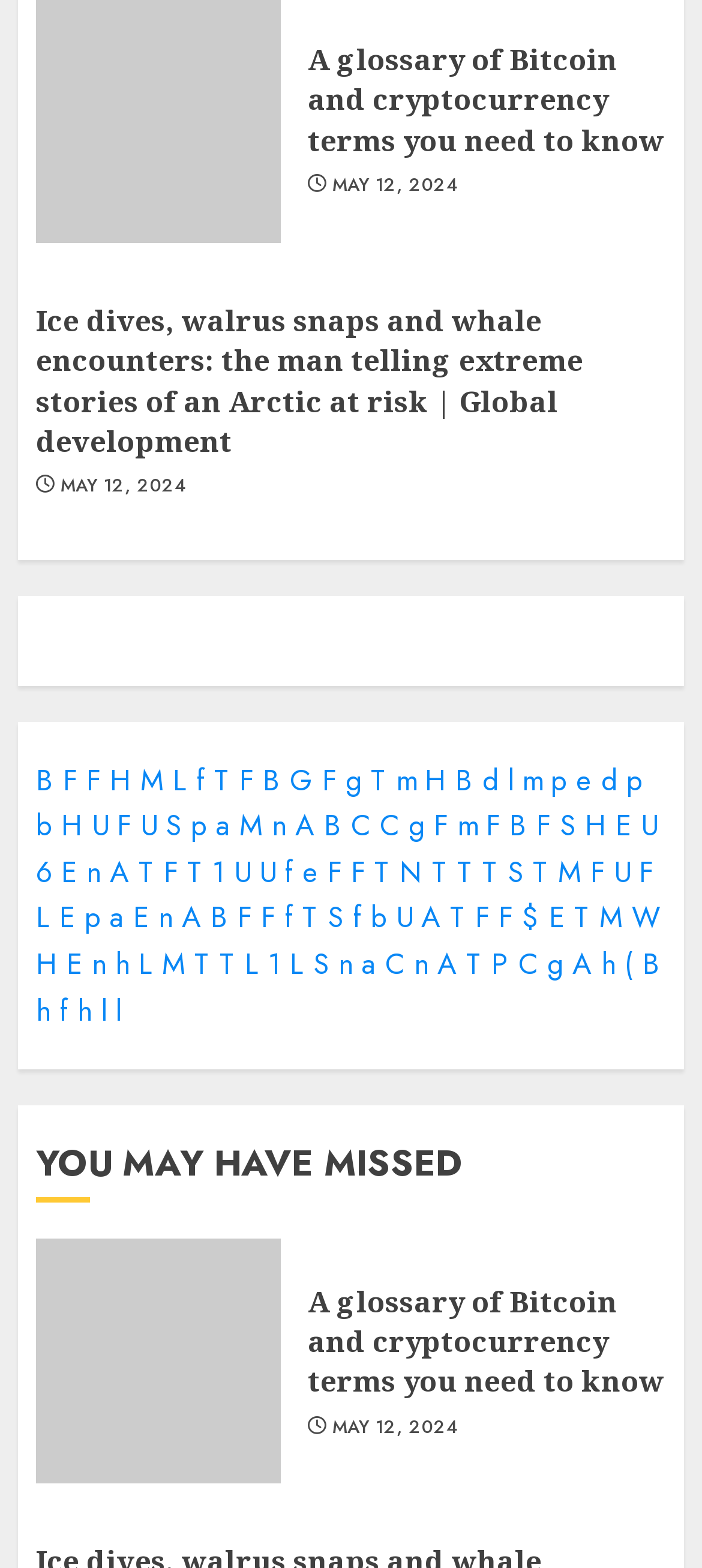Please respond to the question with a concise word or phrase:
How many links are there in the alphabetical list?

35